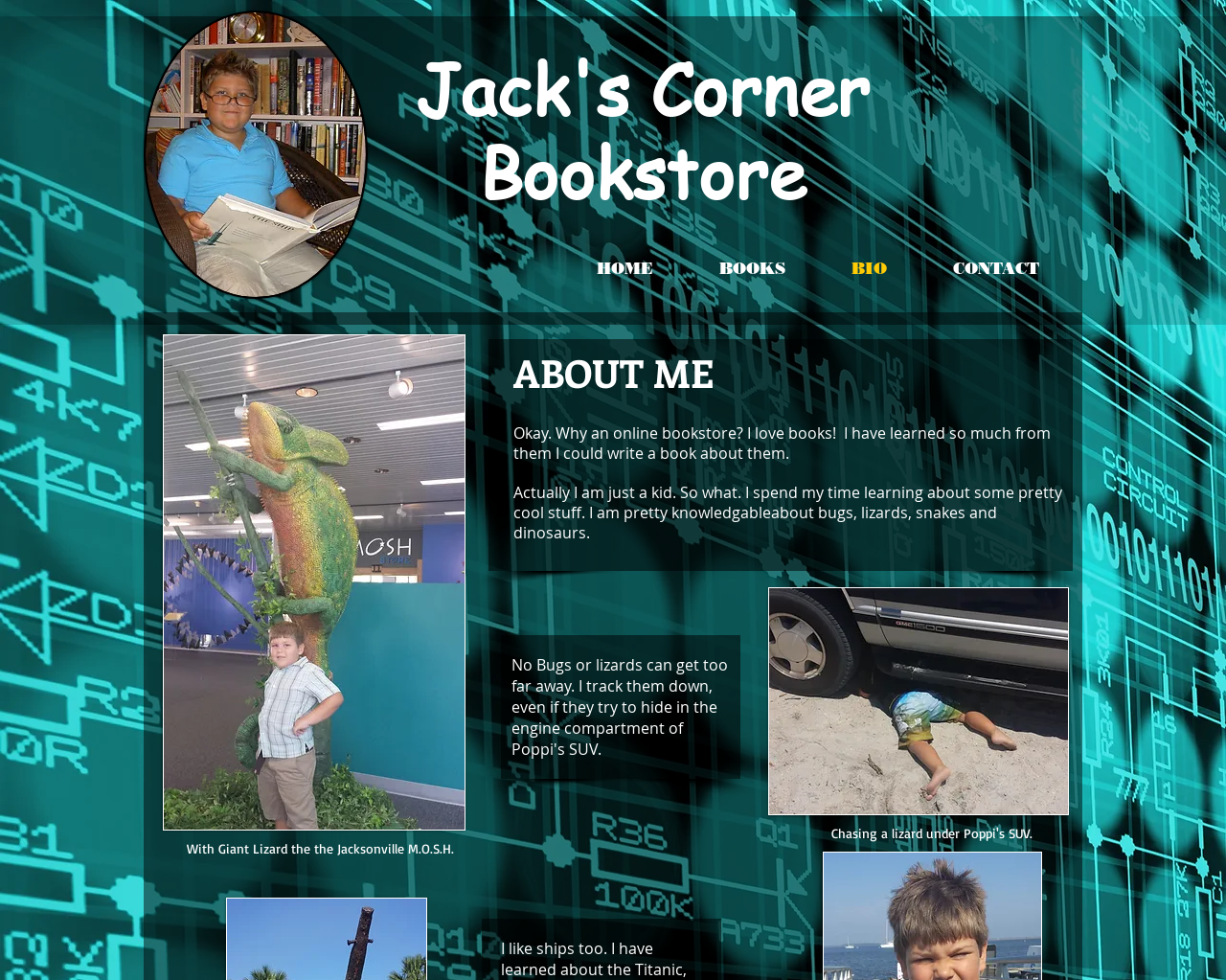Create a detailed narrative describing the layout and content of the webpage.

This webpage is about Jack's Corner Bookstore, specifically the bio section of the website. At the top left corner, there is a logo image of the bookstore, "Jacks Corner Bkstorea.jpg". Below the logo, there is a heading "Jack's Corner Bookstore" in a prominent font size. 

To the right of the logo, there is a navigation menu with five links: "HOME", "BOOKS", "BIO", and "CONTACT". The "BIO" link is currently focused, indicating that the user is on this page.

On the right side of the page, there is a large image "20140908_143825.jpg" that takes up most of the vertical space. Below the image, there is a heading "ABOUT ME" followed by two paragraphs of text. The first paragraph talks about the owner's love for books and how they have learned a lot from them. The second paragraph introduces the owner as a kid who is knowledgeable about bugs, lizards, snakes, and dinosaurs.

At the bottom of the page, there is another text snippet "With Giant Lizard the the Jacksonville M.O.S.H." which appears to be a caption for an image or a note about the owner's experience.